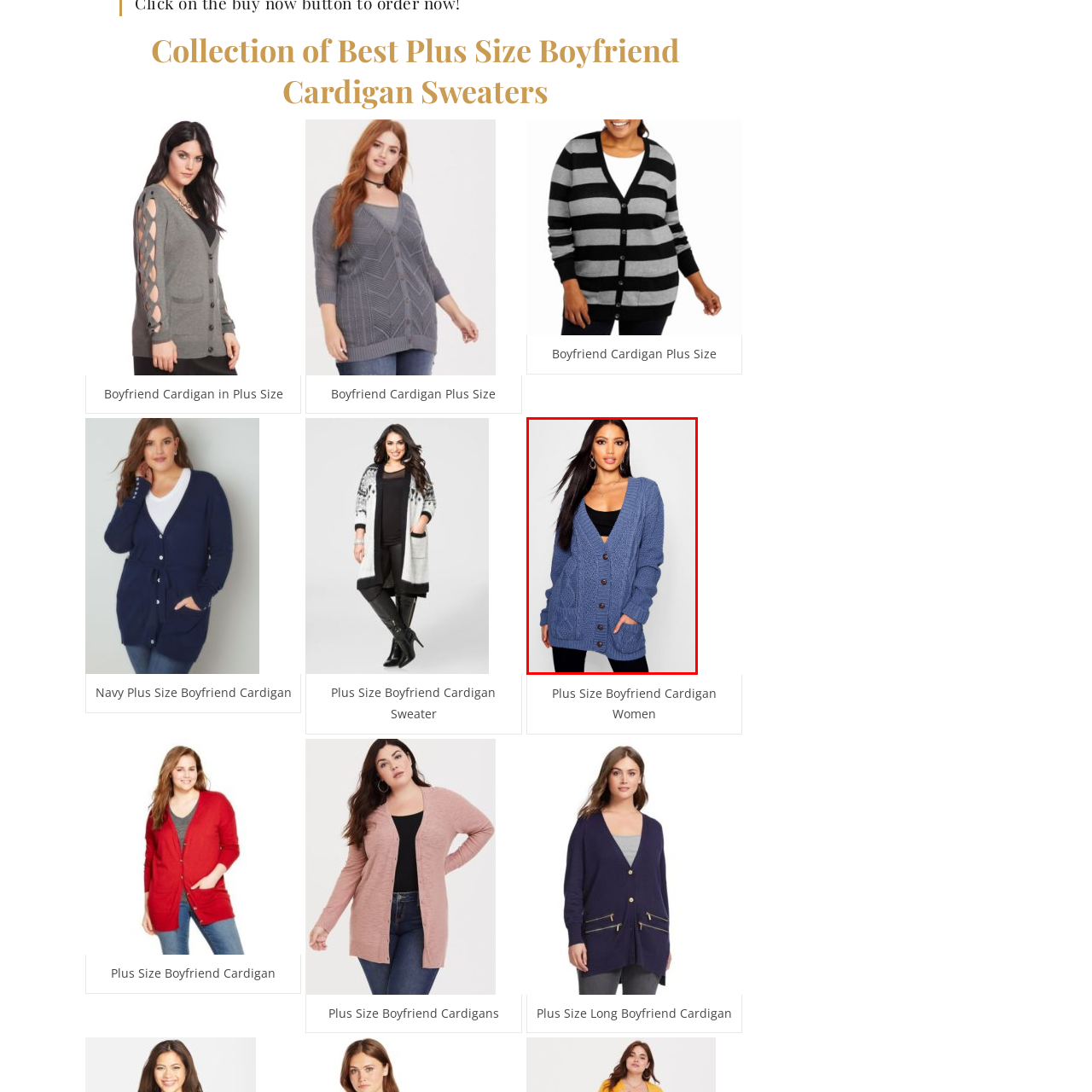Provide an in-depth description of the scene highlighted by the red boundary in the image.

This image features a model showcasing a stylish Plus Size Boyfriend Cardigan, designed to offer both comfort and elegance. The cardigan is a rich blue color, crafted from a textured knit material that is both cozy and visually appealing. It features a deep V-neckline, complementing the relaxed, oversized fit, making it perfect for layering over various outfits. The model pairs the cardigan with black leggings and a fitted black top, highlighting the cardigan's versatile styling options. The front buttons add a classic touch, while the pockets enhance the practicality of the design. This cardigan is part of a collection focused on providing trendy and fashionable options for plus-size women.